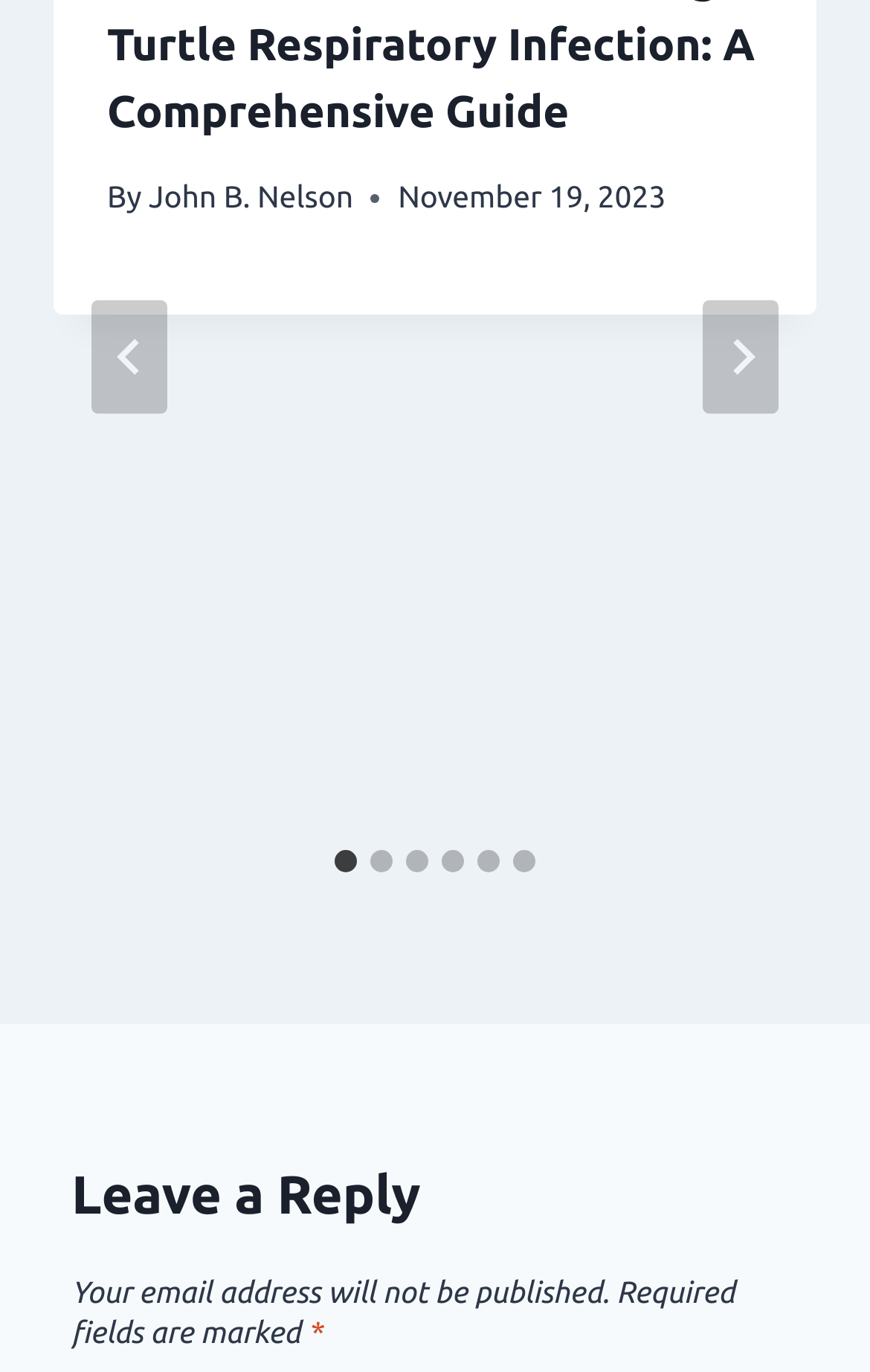Predict the bounding box of the UI element that fits this description: "aria-label="Go to last slide"".

[0.105, 0.219, 0.192, 0.301]